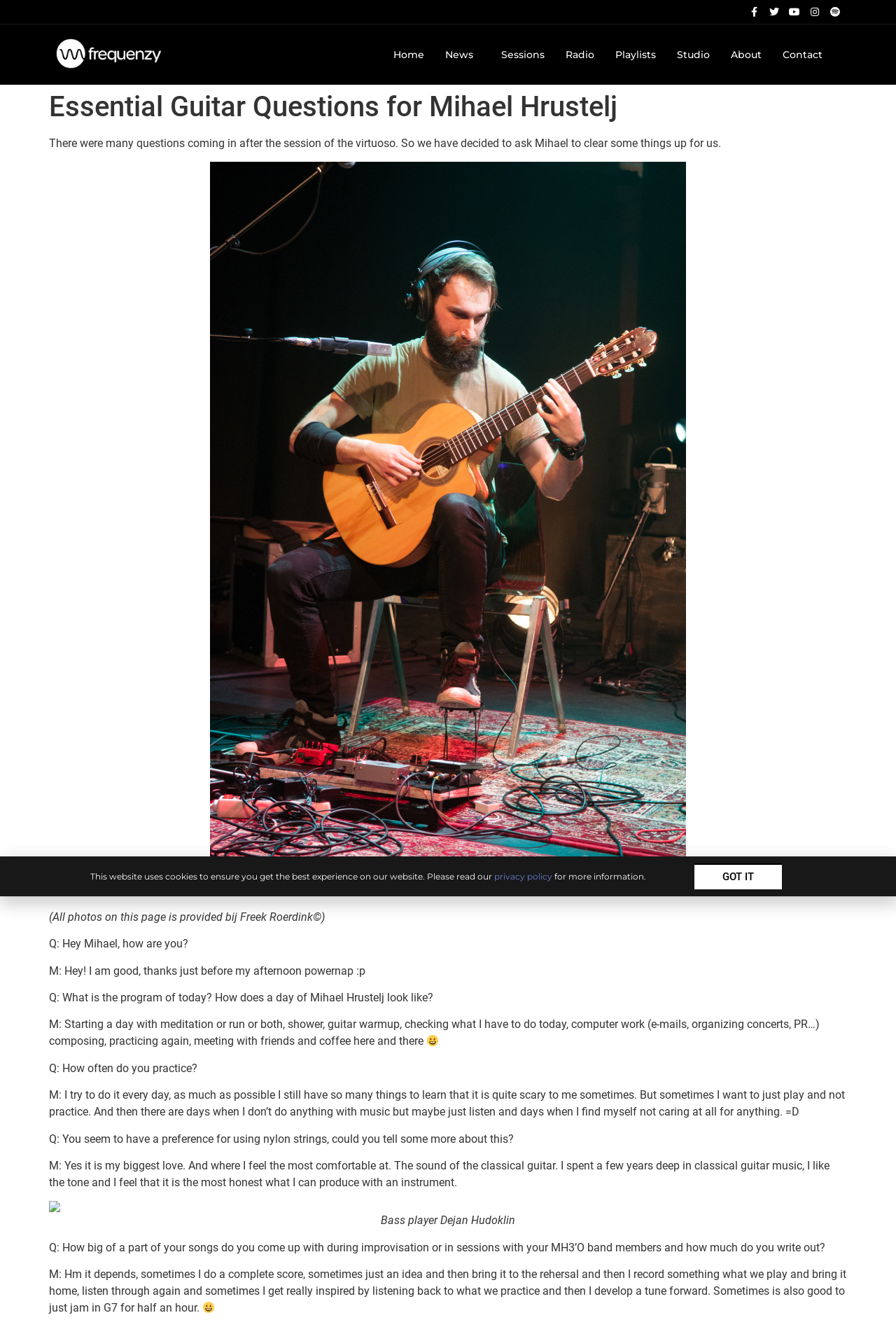Using the information from the screenshot, answer the following question thoroughly:
What is the name of the band mentioned in the webpage?

I found the answer by reading the static text in the webpage, which mentions 'MH3'O band members'. This suggests that MH3'O is the name of the band.